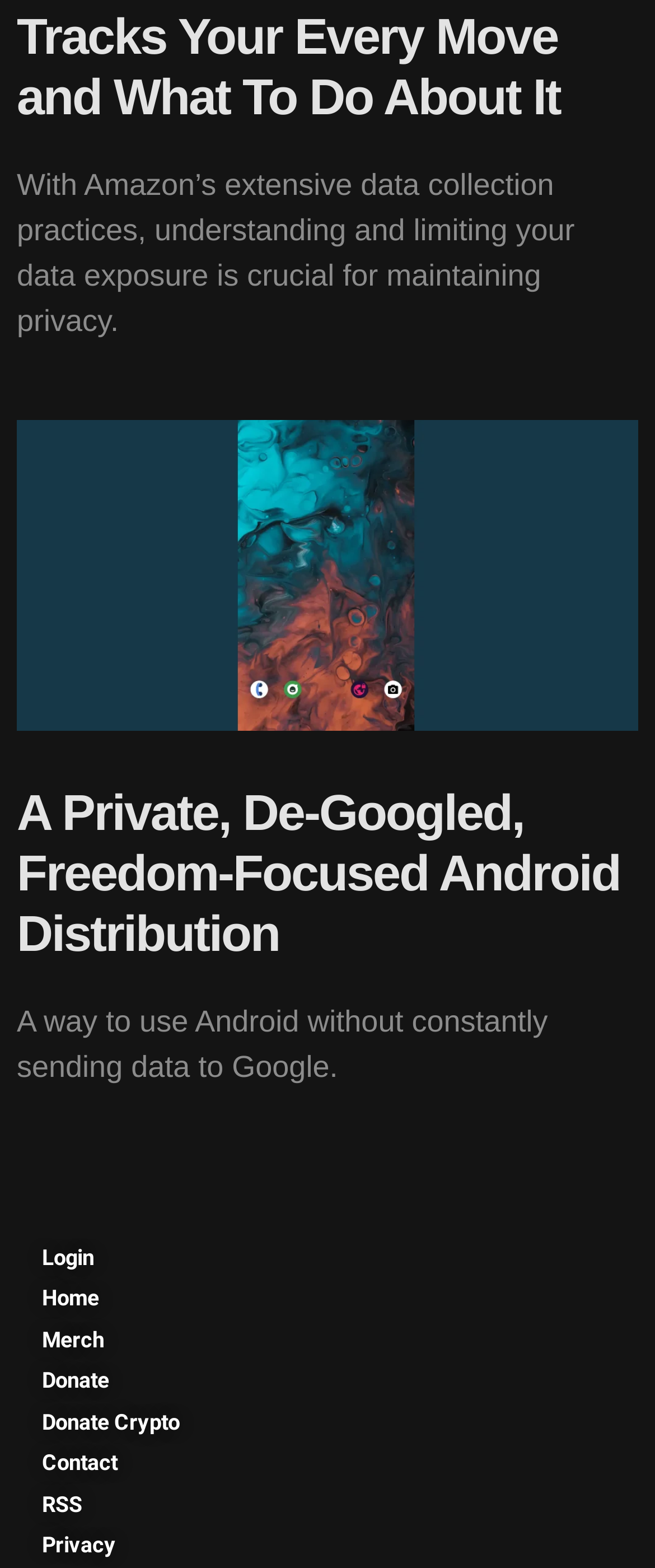What is the tone of the webpage?
Please provide a comprehensive and detailed answer to the question.

The tone of the webpage is concerned, as evident from the language used in the static texts, which emphasizes the importance of privacy and limiting data exposure, indicating a sense of caution and warning.